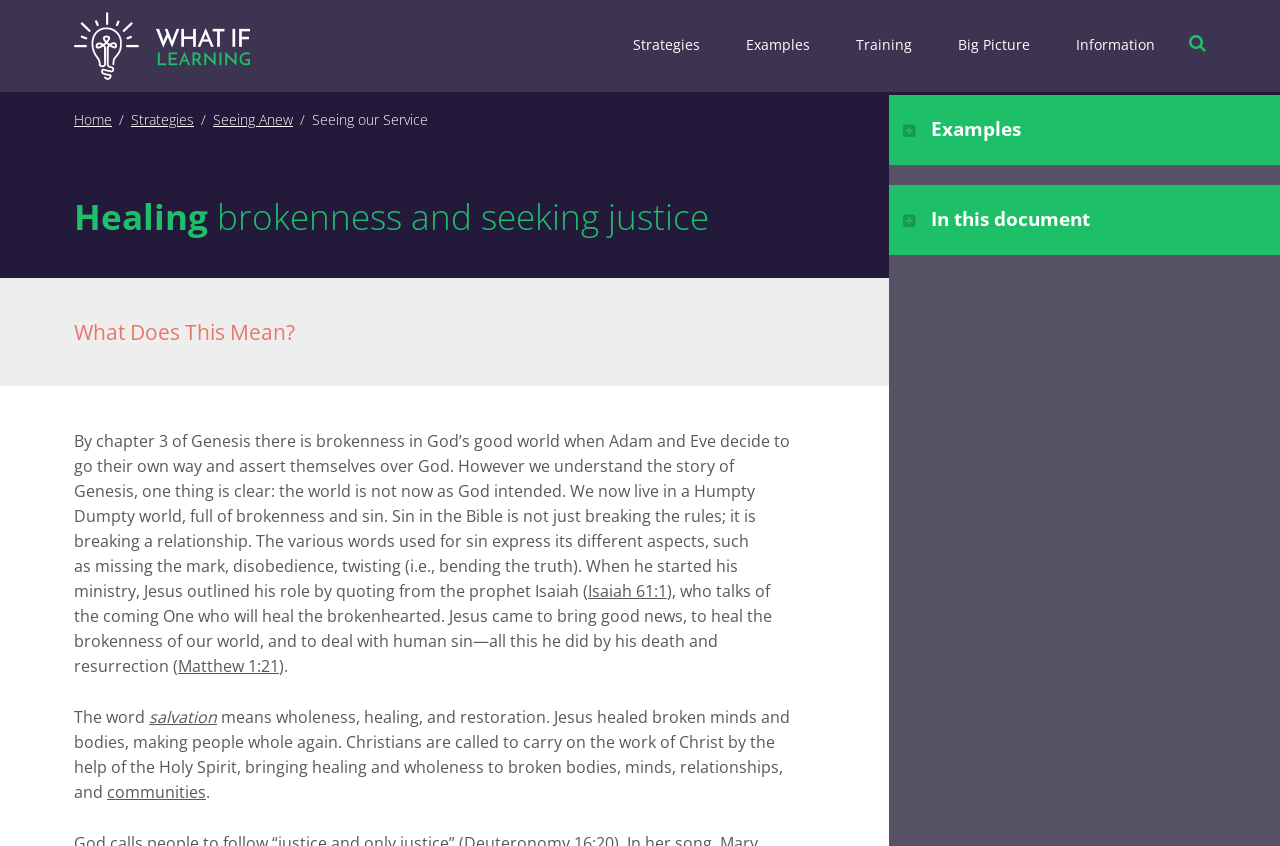Locate the bounding box coordinates of the clickable region to complete the following instruction: "Click on the Imperfectly Natural link."

None